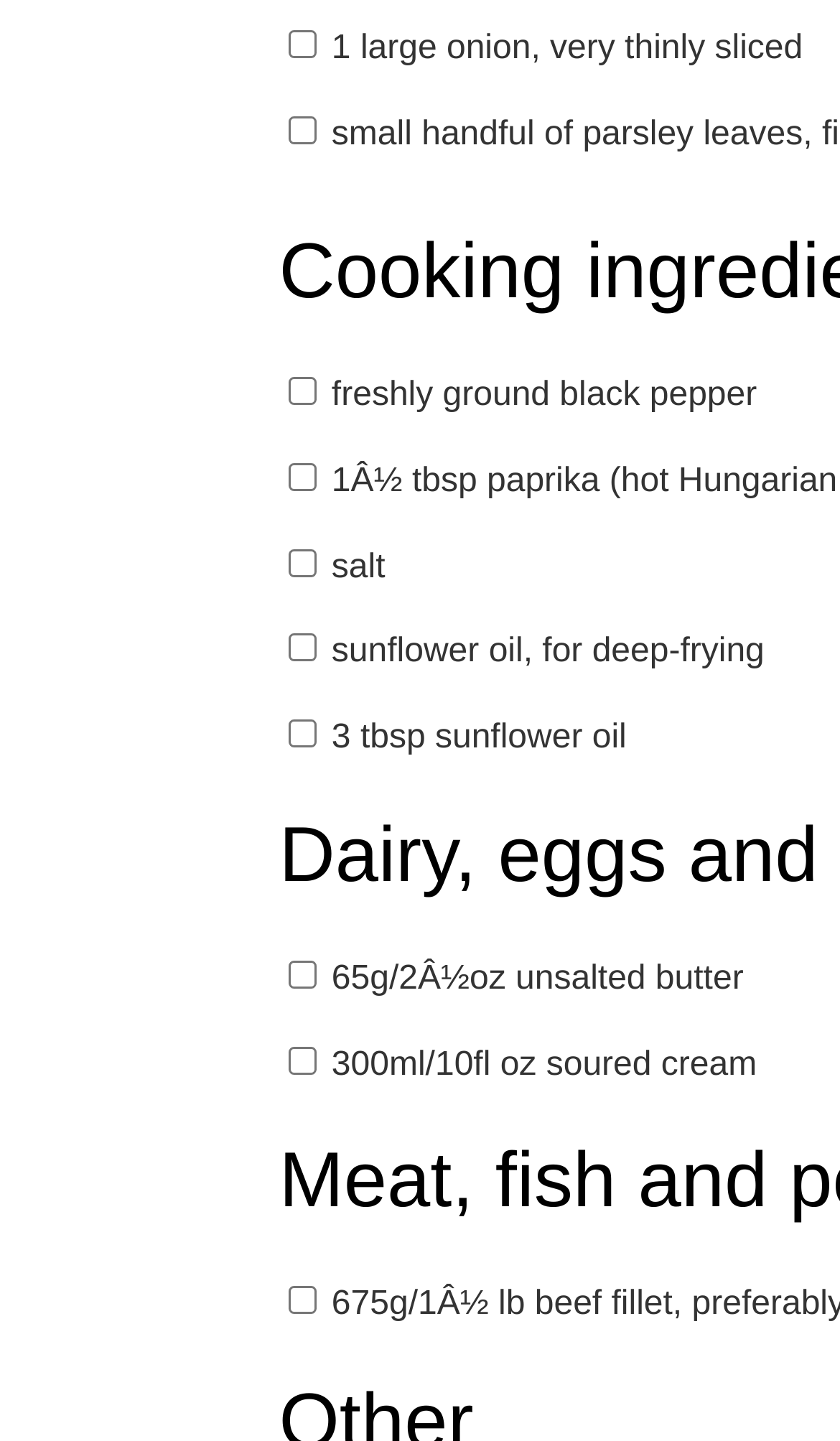Can you find the bounding box coordinates for the UI element given this description: "parent_node: salt"? Provide the coordinates as four float numbers between 0 and 1: [left, top, right, bottom].

[0.342, 0.381, 0.376, 0.4]